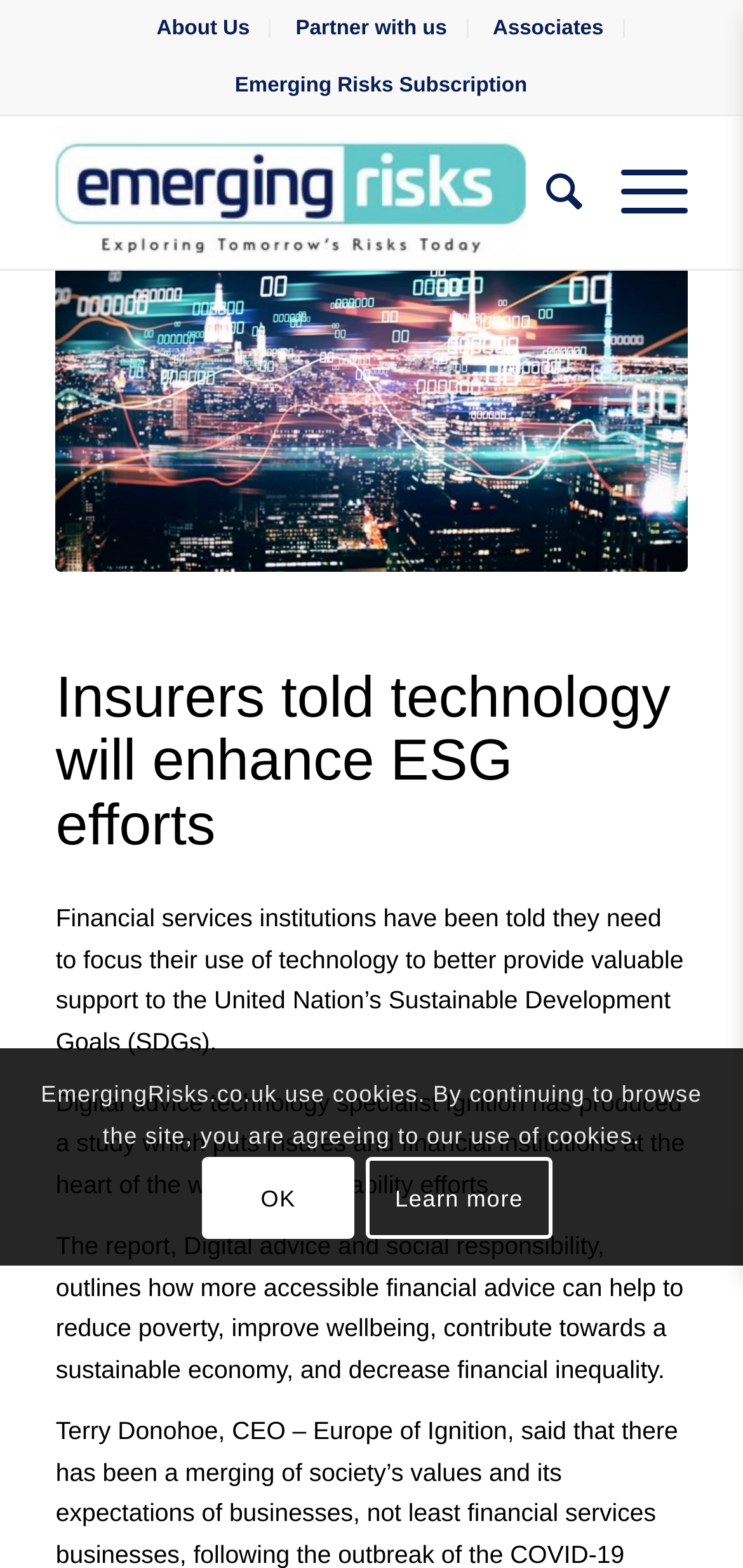Give a one-word or one-phrase response to the question: 
What is the main topic of the article?

ESG efforts